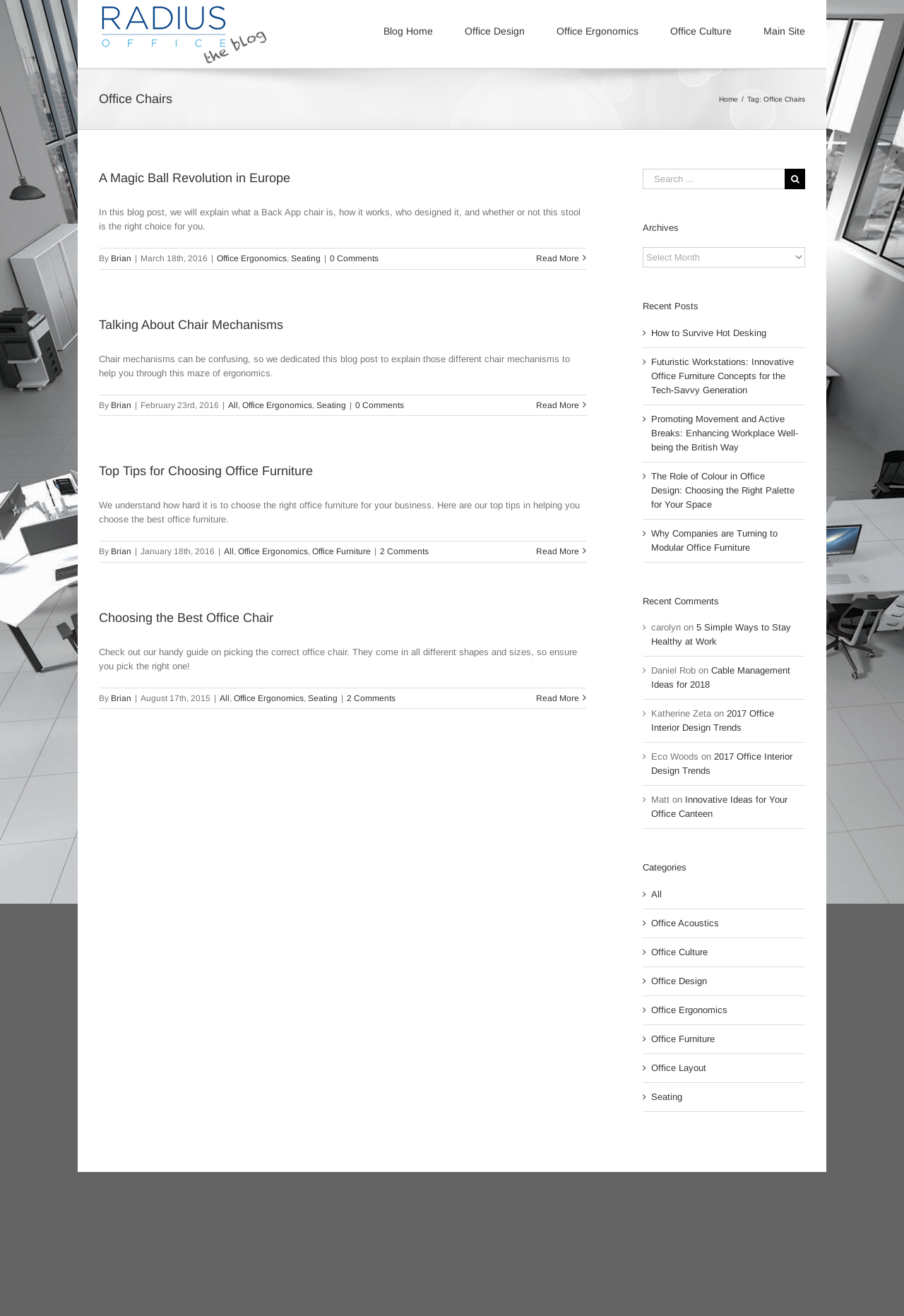Please determine the bounding box coordinates for the element that should be clicked to follow these instructions: "Read How to Survive Hot Desking".

[0.72, 0.249, 0.848, 0.257]